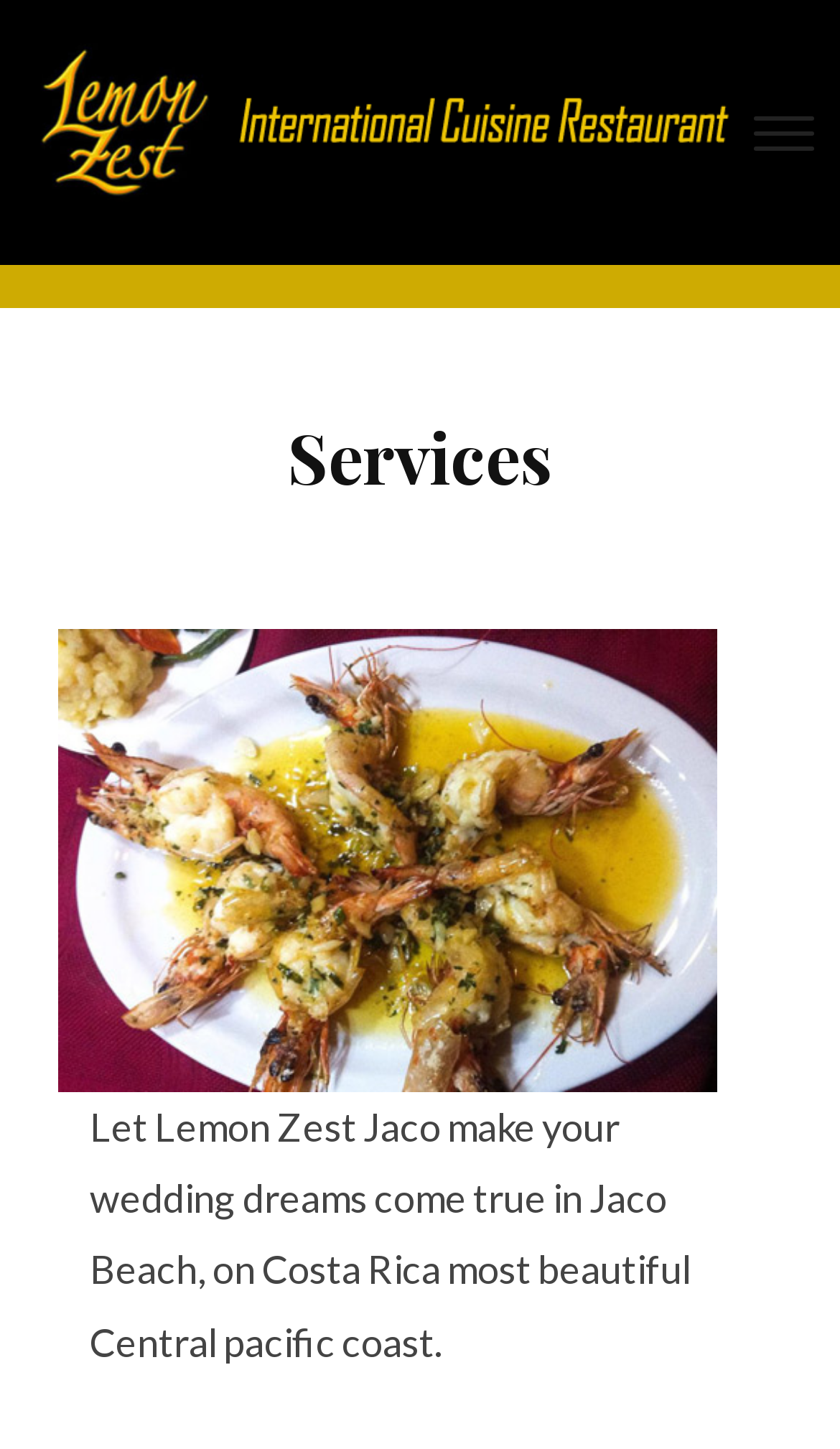Using the element description provided, determine the bounding box coordinates in the format (top-left x, top-left y, bottom-right x, bottom-right y). Ensure that all values are floating point numbers between 0 and 1. Element description: alt="Lemon Zest"

[0.03, 0.071, 0.885, 0.099]